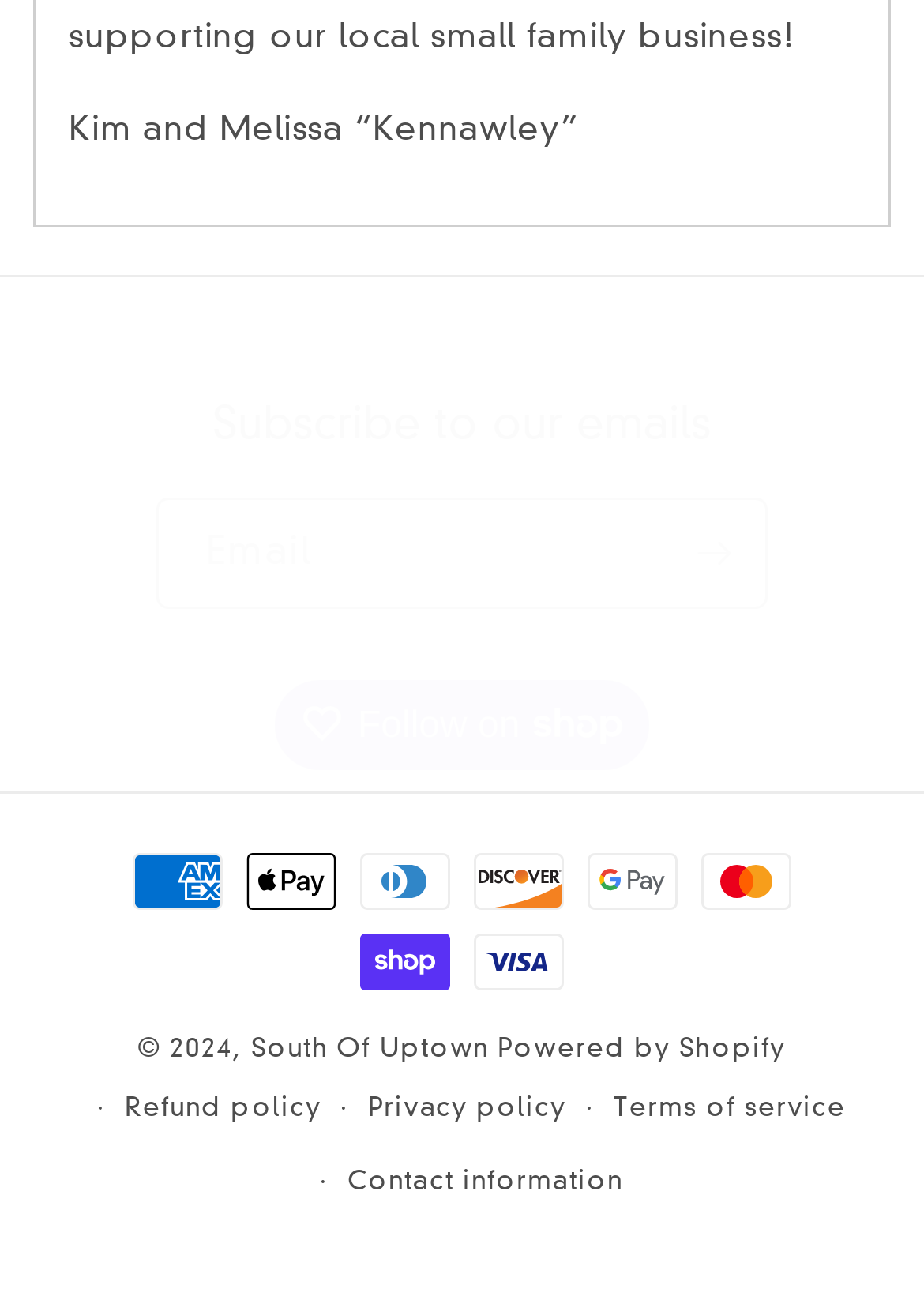Provide a brief response to the question below using one word or phrase:
What is the name of the email subscription?

Subscribe to our emails